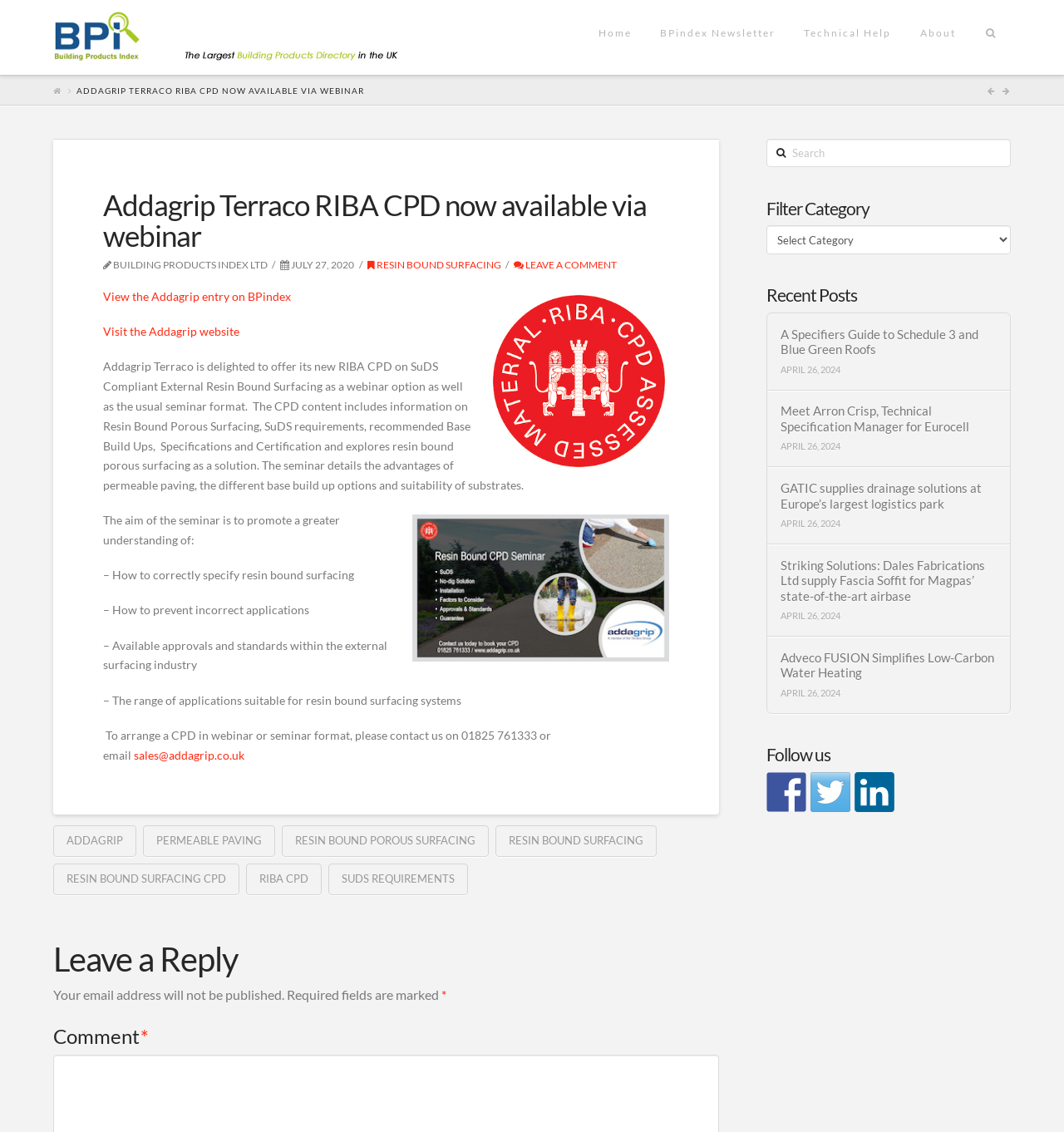Please locate the bounding box coordinates of the element's region that needs to be clicked to follow the instruction: "Filter by category". The bounding box coordinates should be provided as four float numbers between 0 and 1, i.e., [left, top, right, bottom].

[0.72, 0.199, 0.95, 0.225]